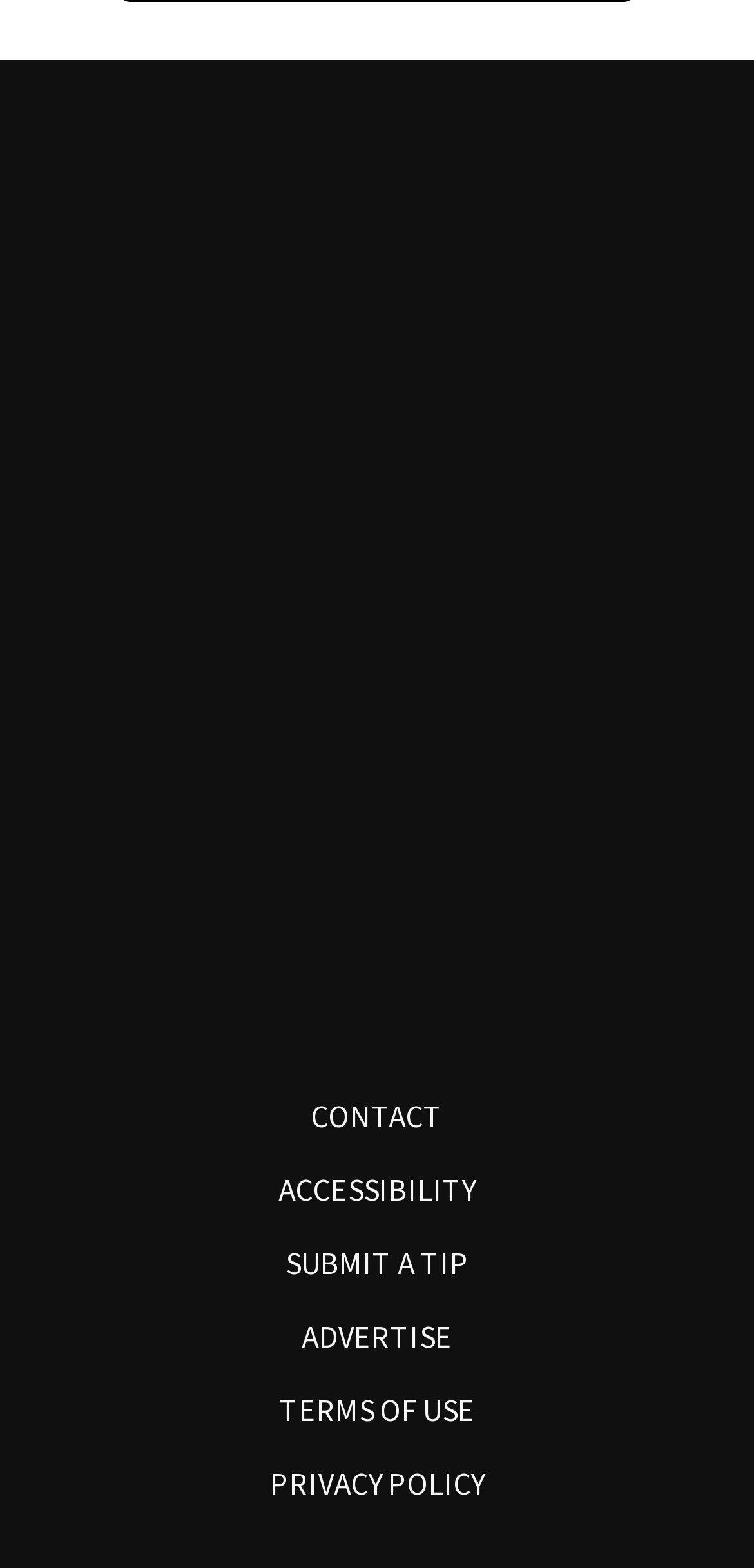How many social media links are there?
Please respond to the question with a detailed and well-explained answer.

I counted the number of social media links by looking at the images with text 'facebook' and 'twitter', and found three links in total.